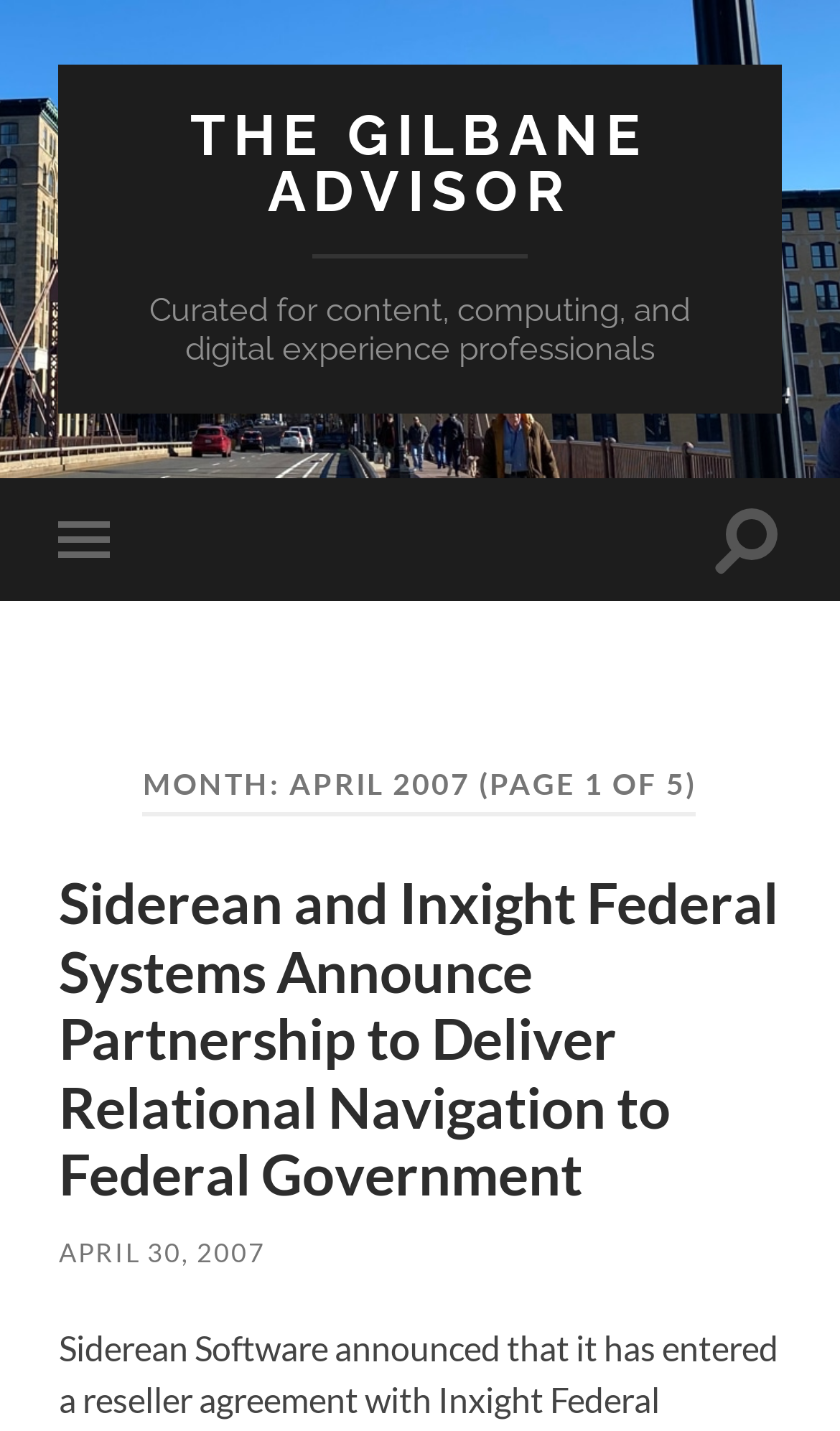What is the month and year of the first article?
Please use the image to deliver a detailed and complete answer.

The month and year of the first article can be found in the heading 'MONTH: APRIL 2007 (PAGE 1 OF 5)' which is located below the publication name.